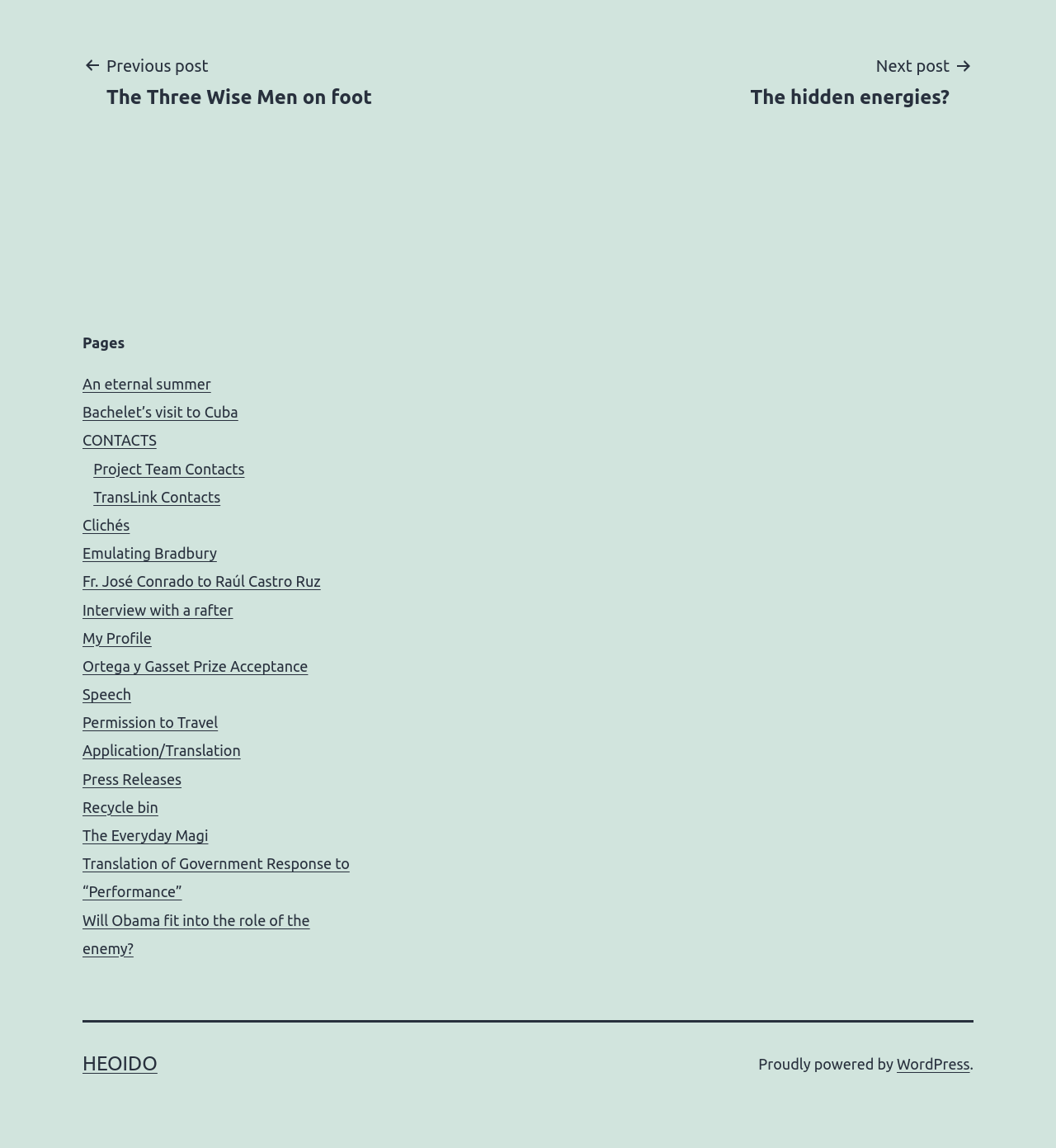Determine the bounding box coordinates of the region I should click to achieve the following instruction: "go to previous post". Ensure the bounding box coordinates are four float numbers between 0 and 1, i.e., [left, top, right, bottom].

[0.078, 0.045, 0.375, 0.095]